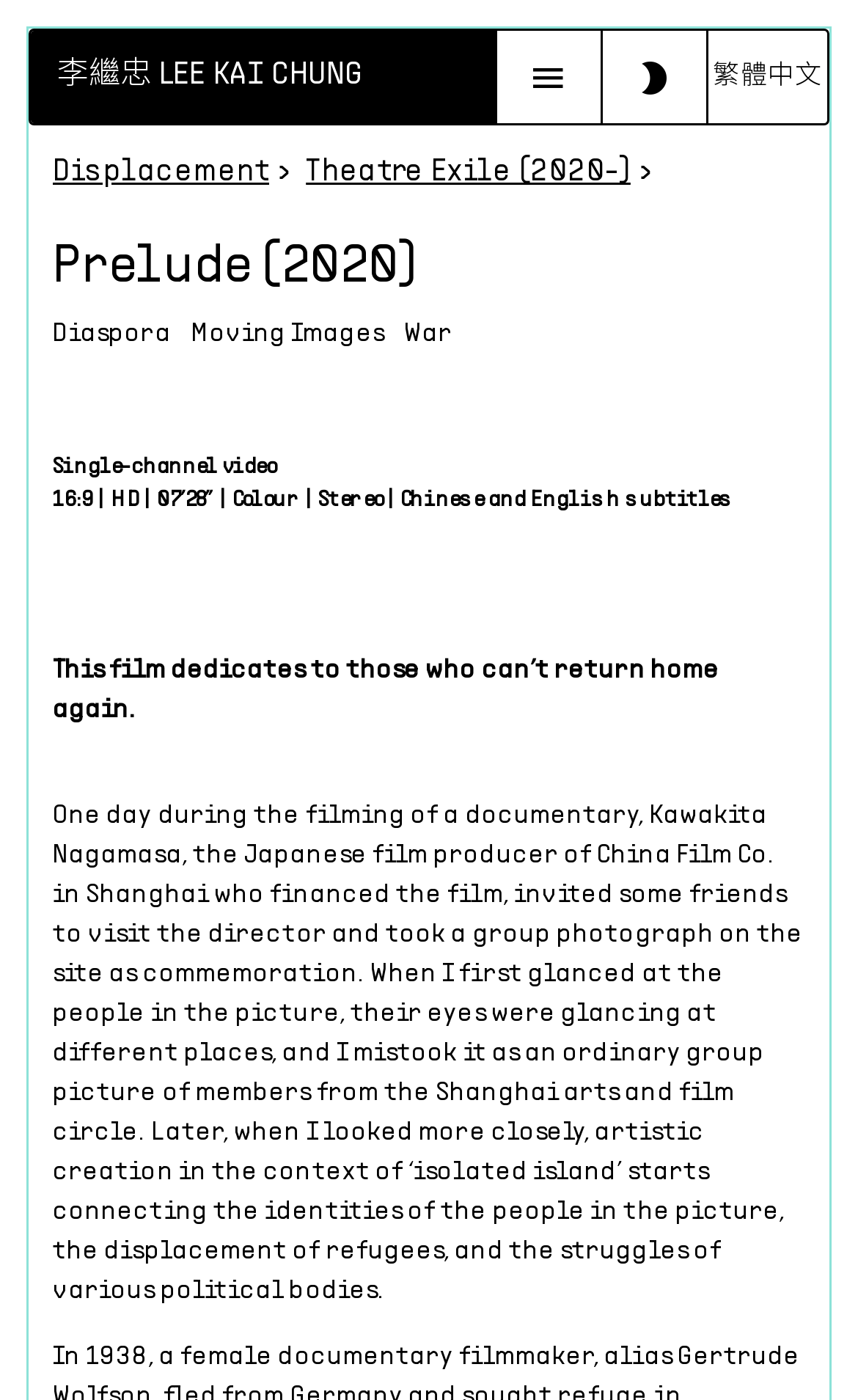Please find the bounding box for the UI component described as follows: "繁體中文".

[0.825, 0.022, 0.964, 0.088]